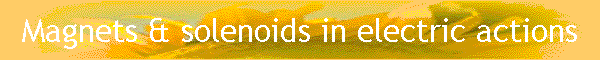Describe thoroughly the contents of the image.

The image titled "Magnets & solenoids in electric actions" features a vibrant background blending shades of yellow and green, emphasizing the playful yet technical nature of its subject. The text is prominently displayed in a modern font, presenting the theme of the image: the role of magnets and solenoids in electric actions, particularly relevant to pipe organs. This imagery aligns with the overall topic of the associated webpage, which discusses design issues and applications of electromagnetic components in musical instruments.